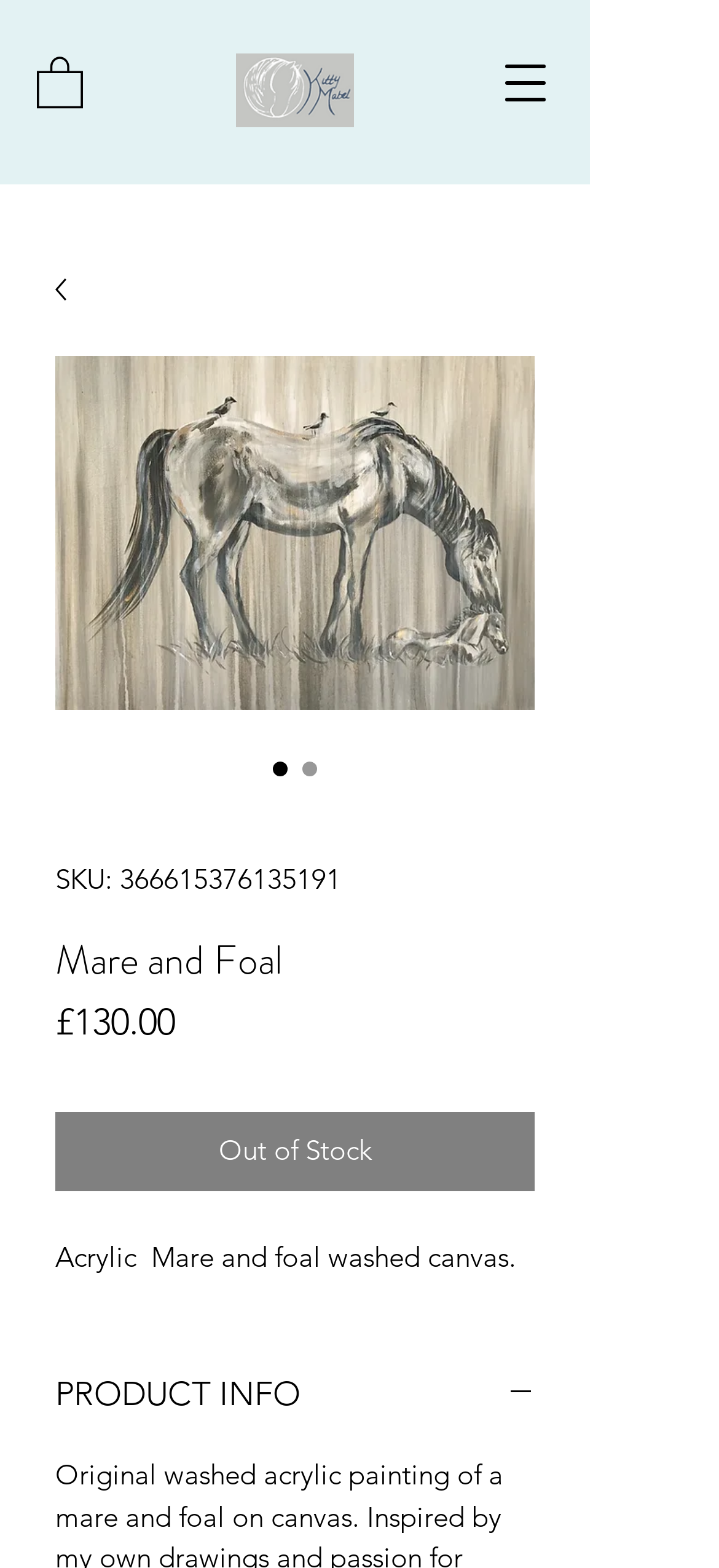Please answer the following query using a single word or phrase: 
What is the material of the product?

Acrylic washed canvas